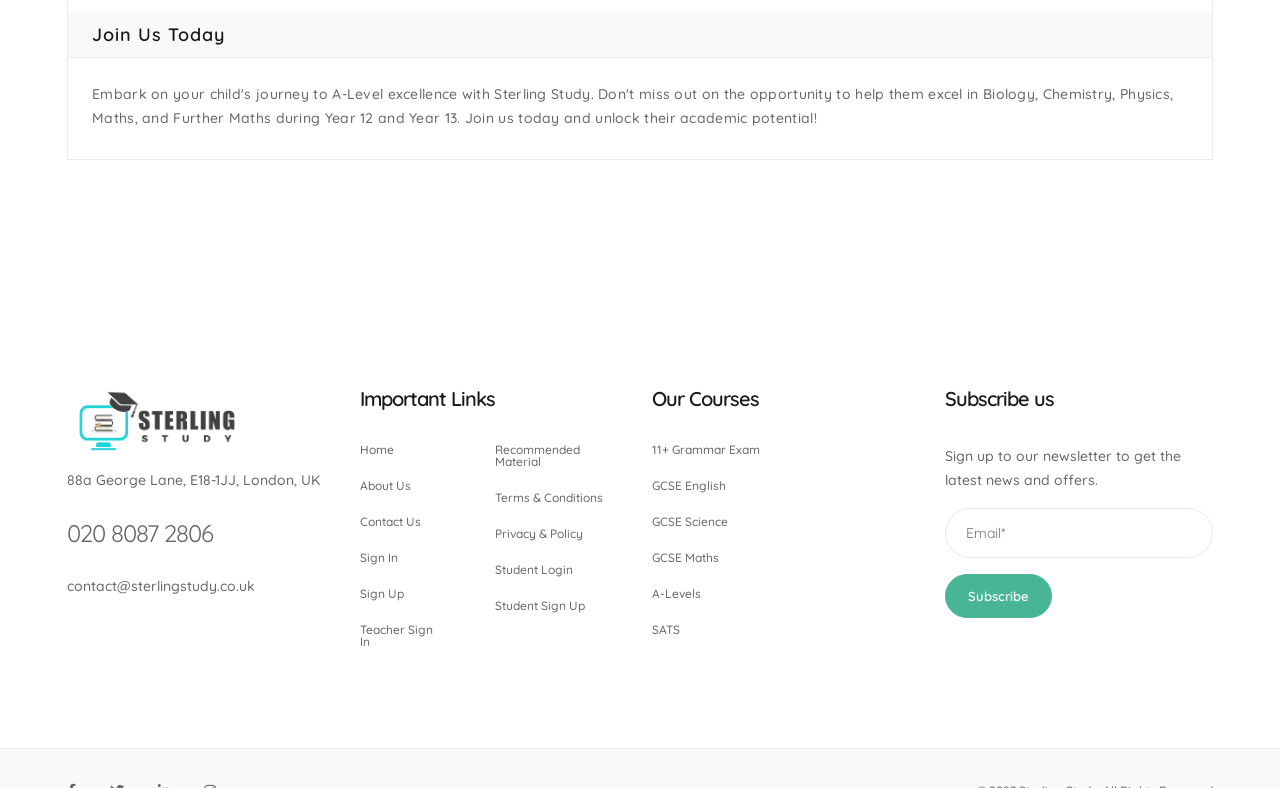Identify the bounding box coordinates of the clickable region to carry out the given instruction: "Visit the 'About Us' page".

[0.281, 0.594, 0.348, 0.64]